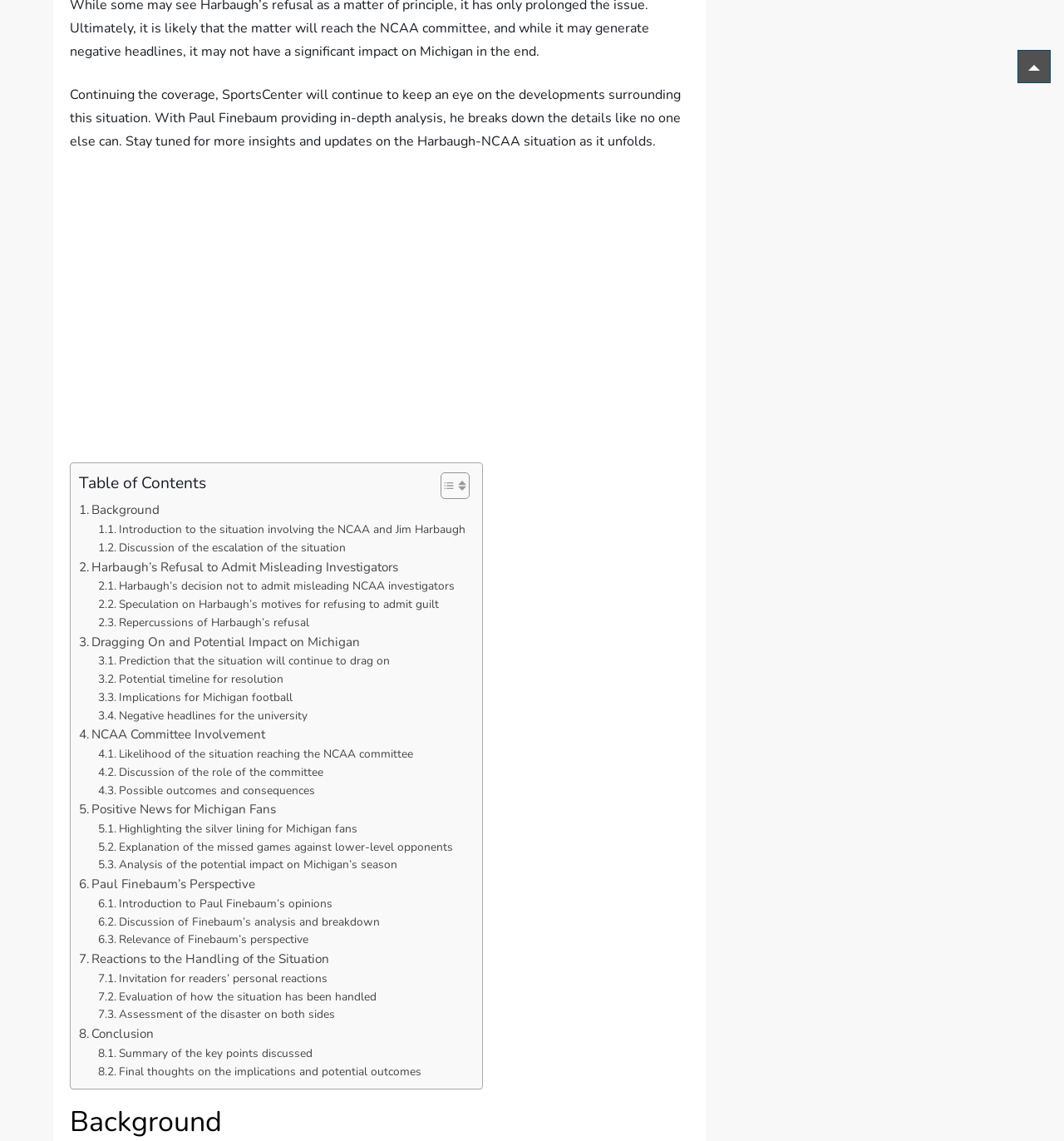Specify the bounding box coordinates of the area to click in order to execute this command: 'Click on the 'Contact' link'. The coordinates should consist of four float numbers ranging from 0 to 1, and should be formatted as [left, top, right, bottom].

None